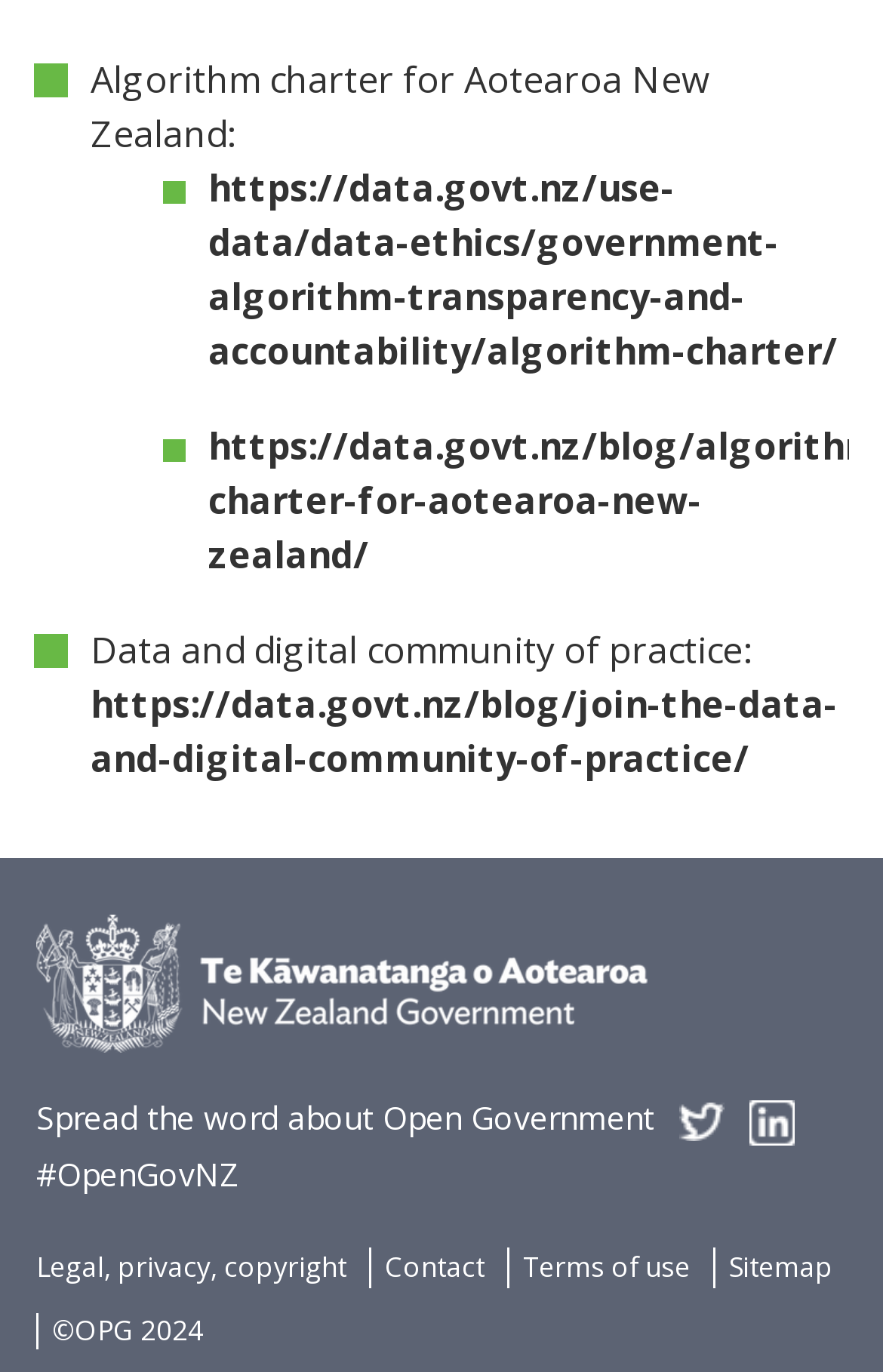What is the hashtag mentioned on the webpage?
Answer the question with a detailed and thorough explanation.

The webpage has a section that mentions '#OpenGovNZ', which is a hashtag.